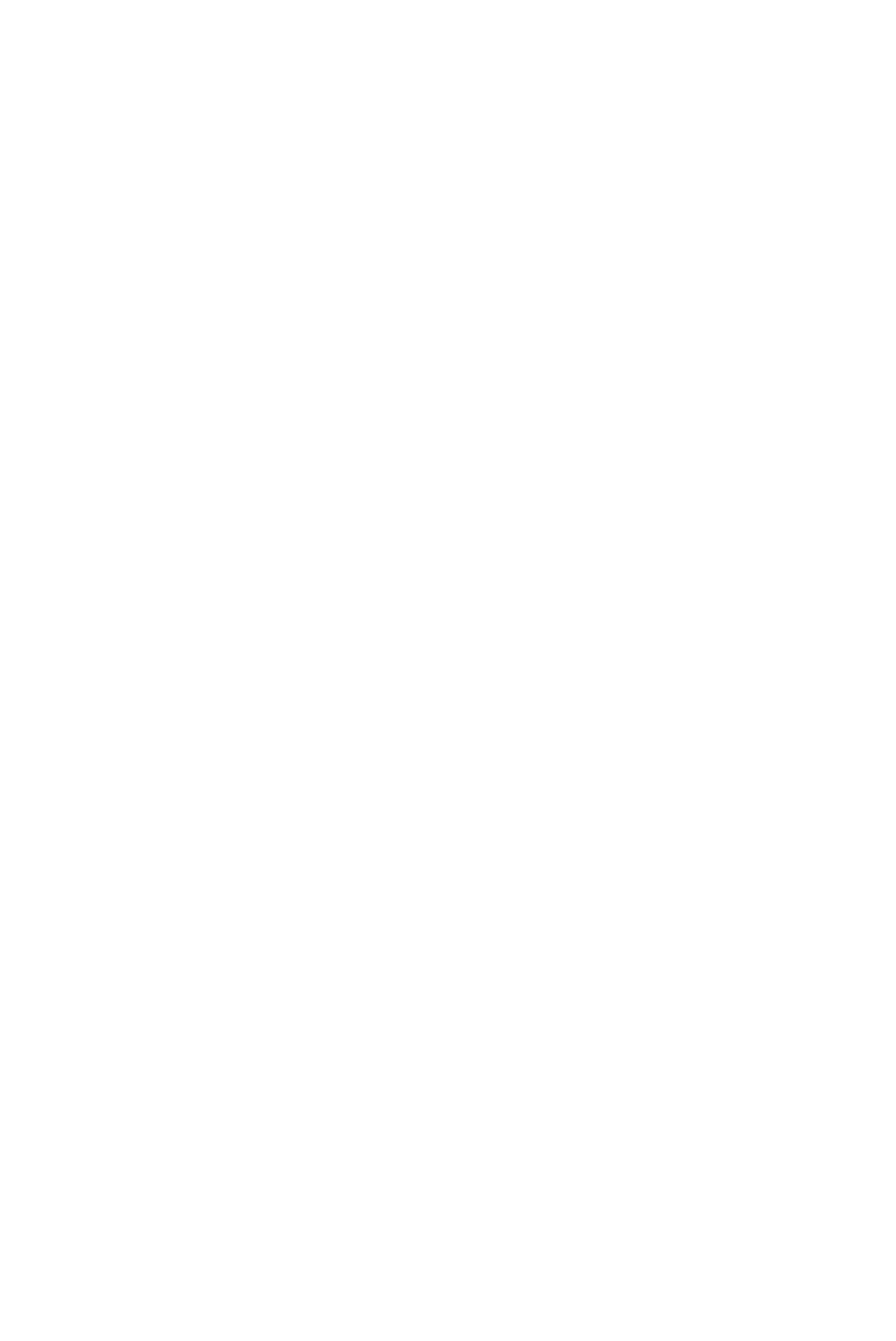What type of surfaces is the tyre designed for?
Based on the image, provide a one-word or brief-phrase response.

Hard pack, loose over hard and medium surfaces